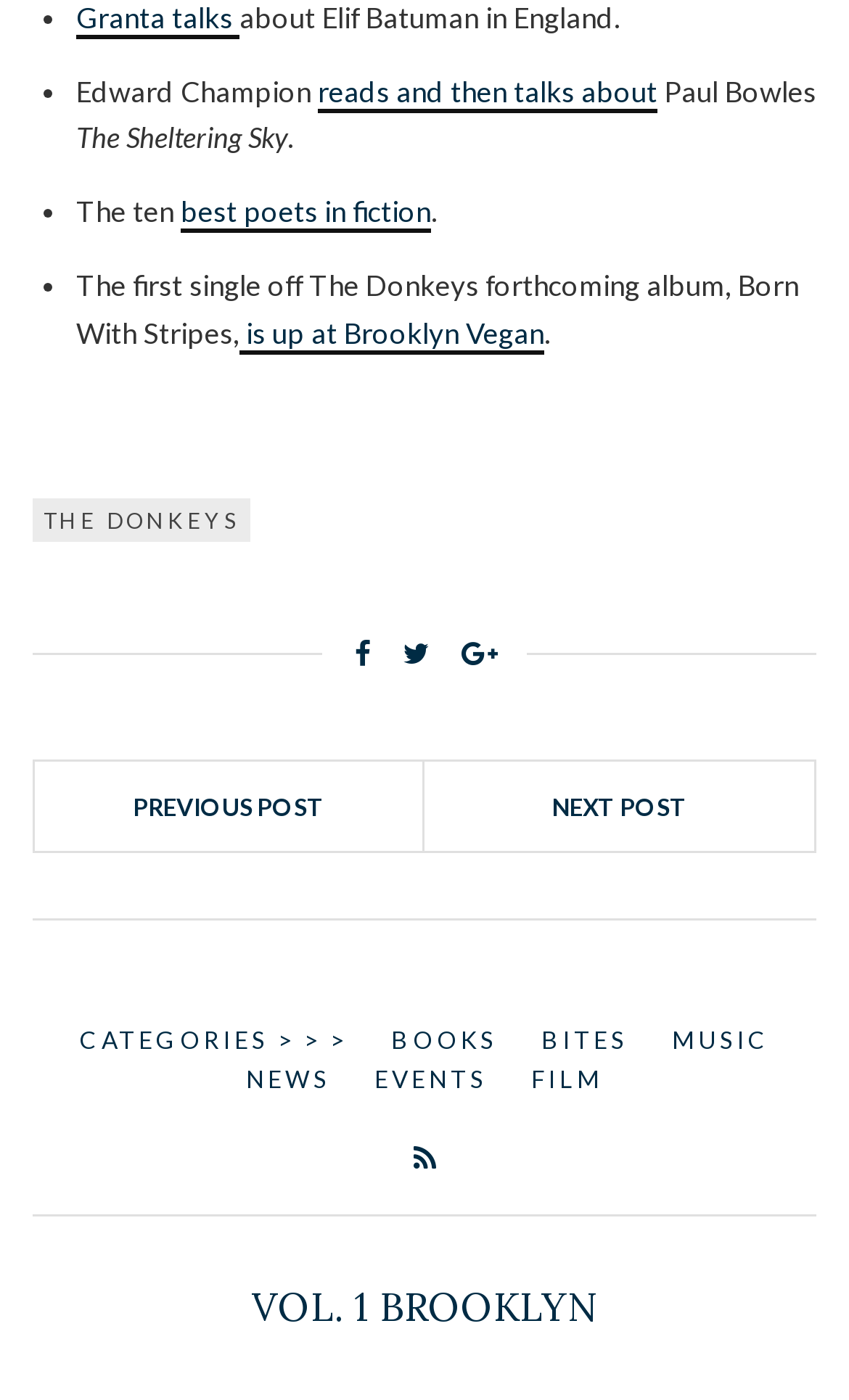What is the name of the band mentioned?
Utilize the information in the image to give a detailed answer to the question.

The name of the band is mentioned in the link text 'THE DONKEYS', which is located below the main content area.